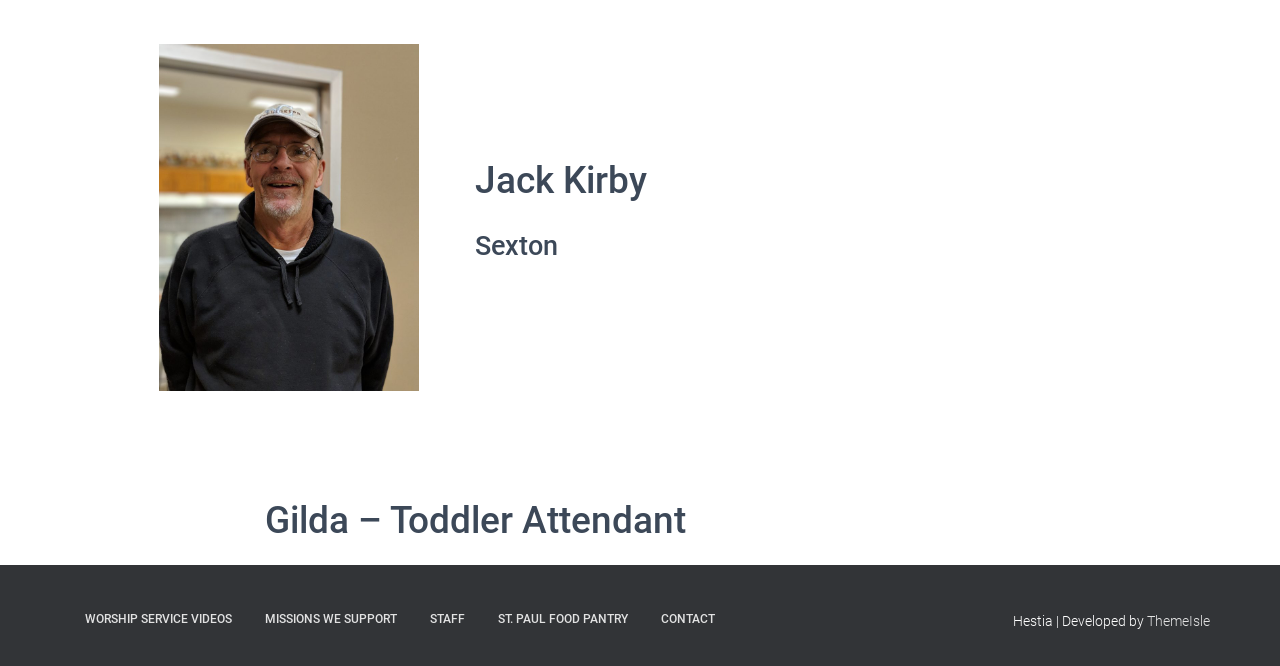What is the name of the organization mentioned?
Respond with a short answer, either a single word or a phrase, based on the image.

St. Paul Food Pantry